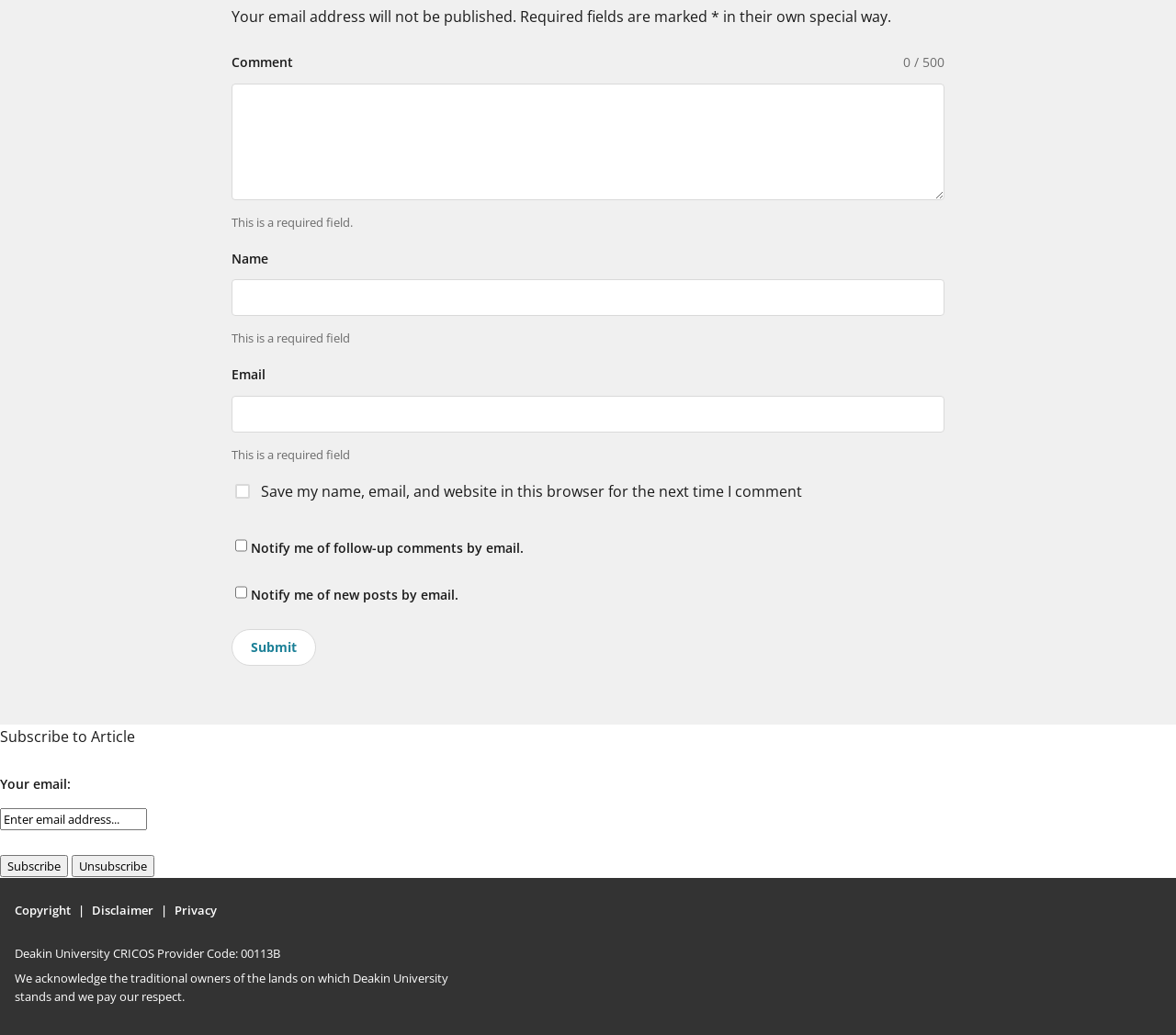Provide the bounding box coordinates of the UI element that matches the description: "parent_node: 0 / 500 name="des-comment"".

[0.197, 0.081, 0.803, 0.193]